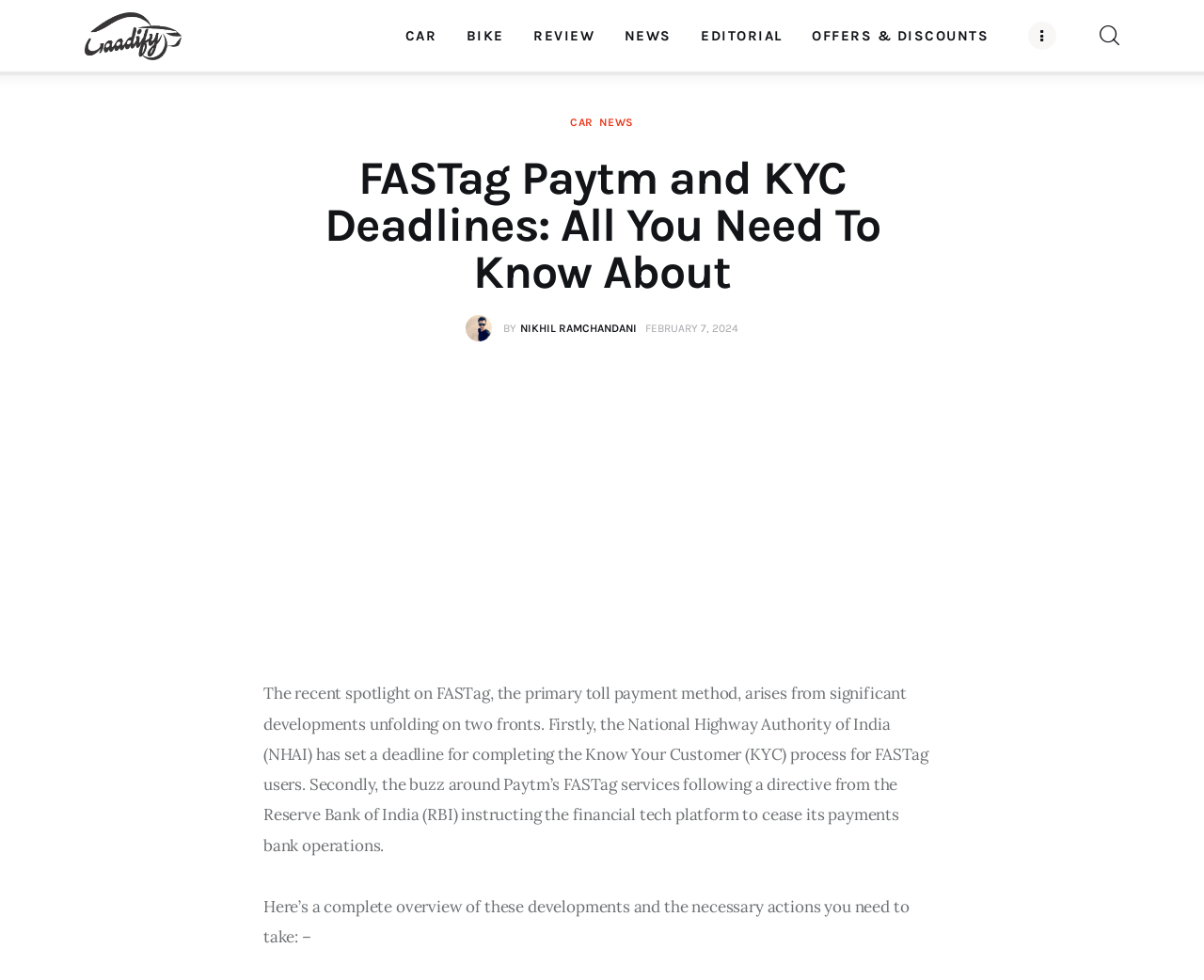Please specify the bounding box coordinates of the clickable section necessary to execute the following command: "Click on the CAR link".

[0.324, 0.011, 0.375, 0.062]